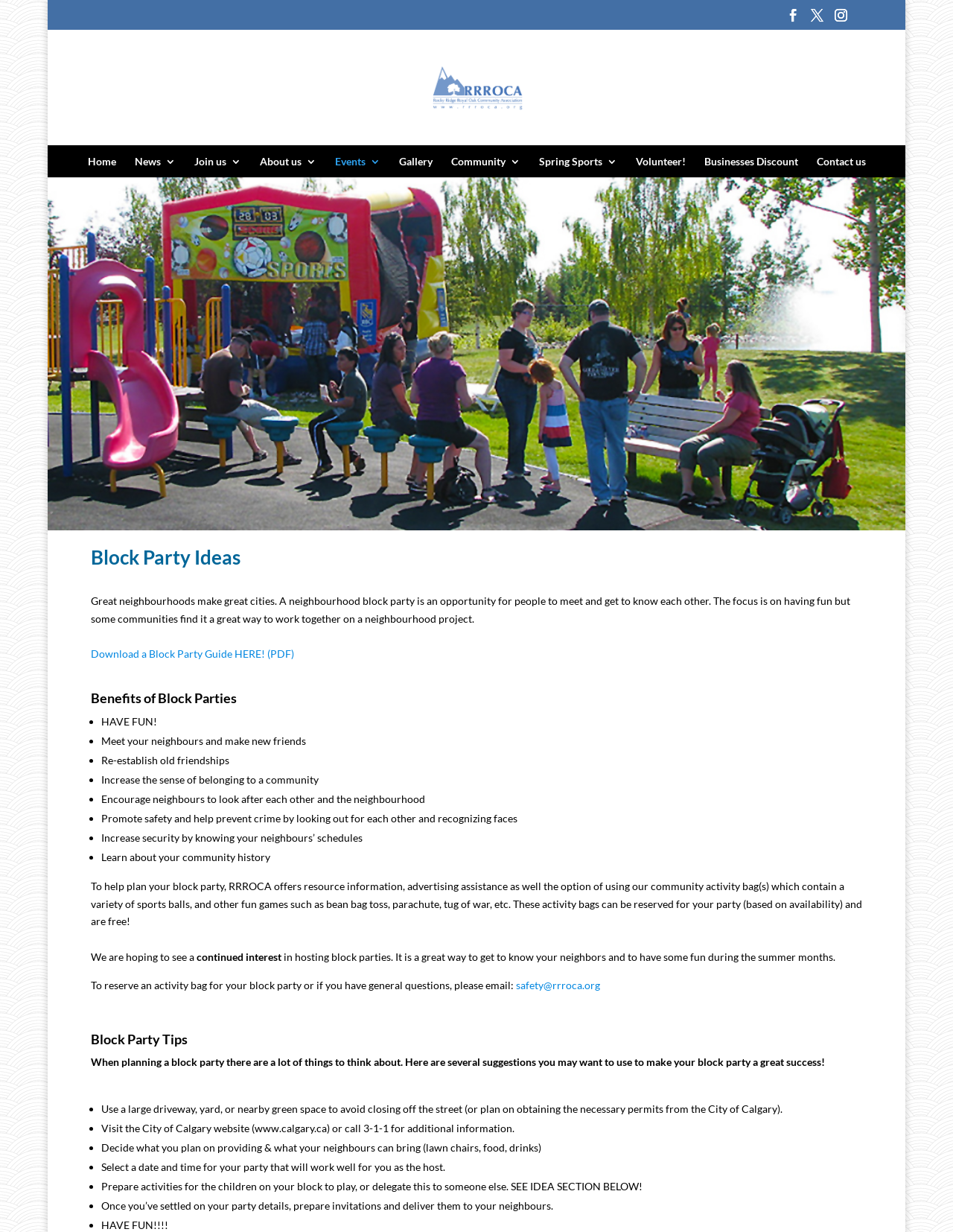Answer the following query concisely with a single word or phrase:
What is the benefit of hosting a block party?

Increase sense of belonging